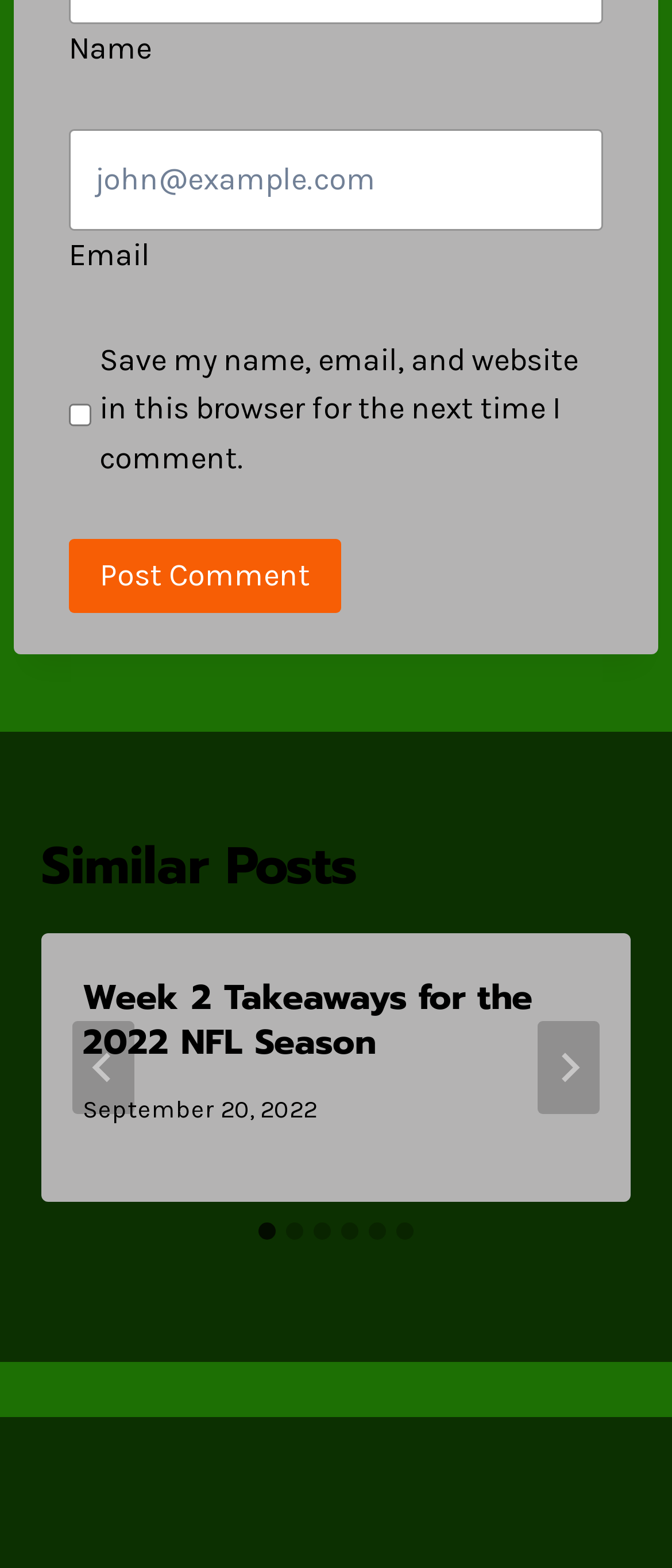Please answer the following question using a single word or phrase: 
Is the checkbox 'Save my name, email, and website in this browser for the next time I comment.' checked?

No